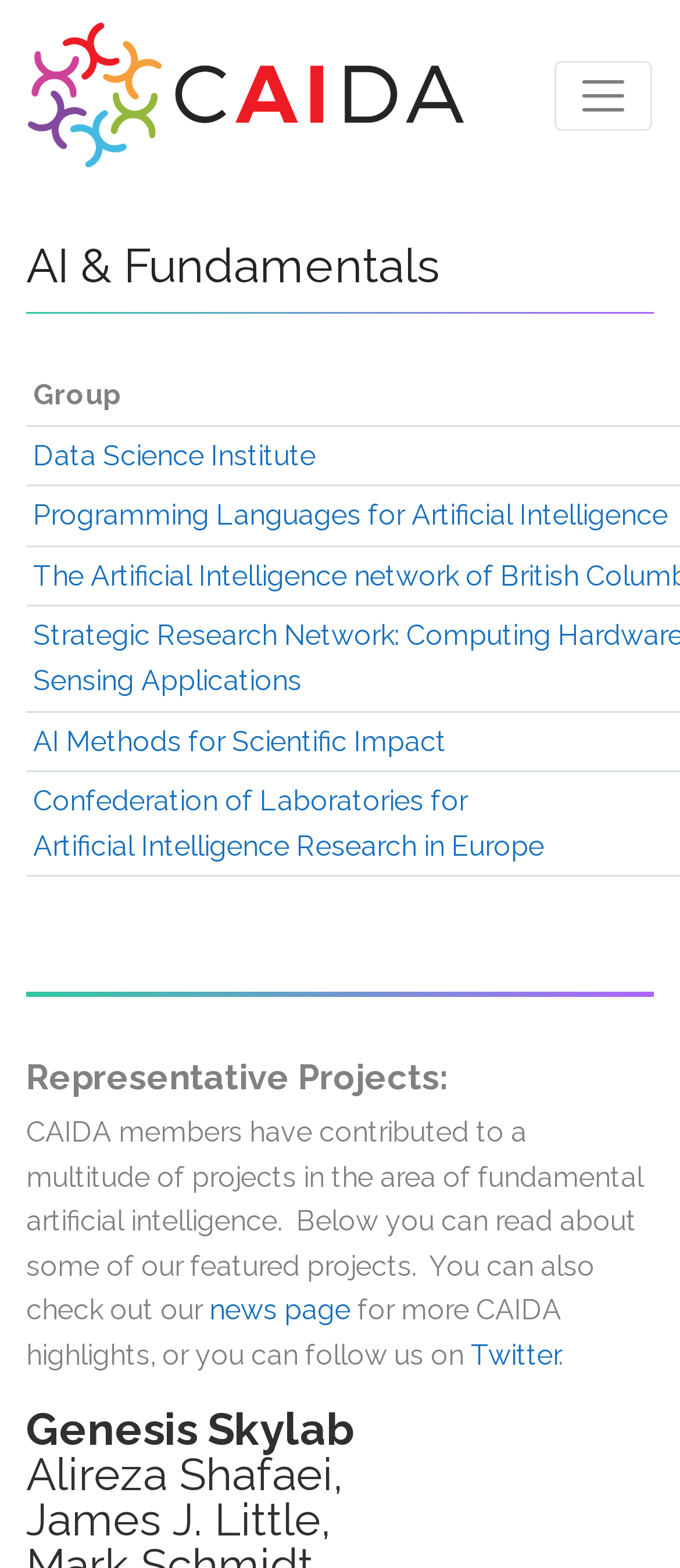Using the details from the image, please elaborate on the following question: How many links are in the Representative Projects section?

I counted the links in the Representative Projects section, which starts with the heading 'Representative Projects:' and found four links: 'Data Science Institute', 'Programming Languages for Artificial Intelligence', 'AI Methods for Scientific Impact', and 'Confederation of Laboratories for Artificial Intelligence Research in Europe'.